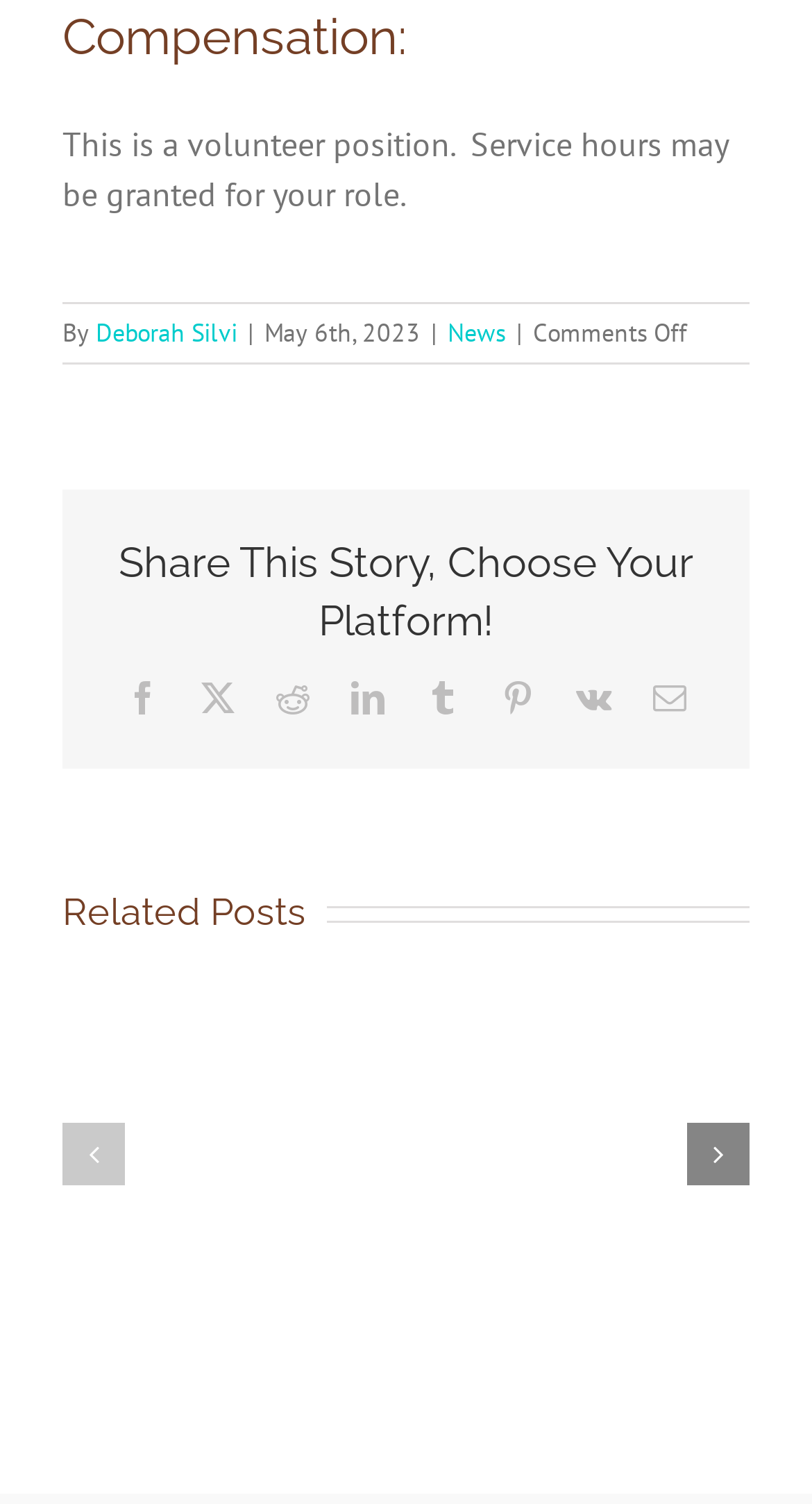Find the bounding box coordinates of the clickable element required to execute the following instruction: "Read the news". Provide the coordinates as four float numbers between 0 and 1, i.e., [left, top, right, bottom].

[0.551, 0.21, 0.623, 0.231]